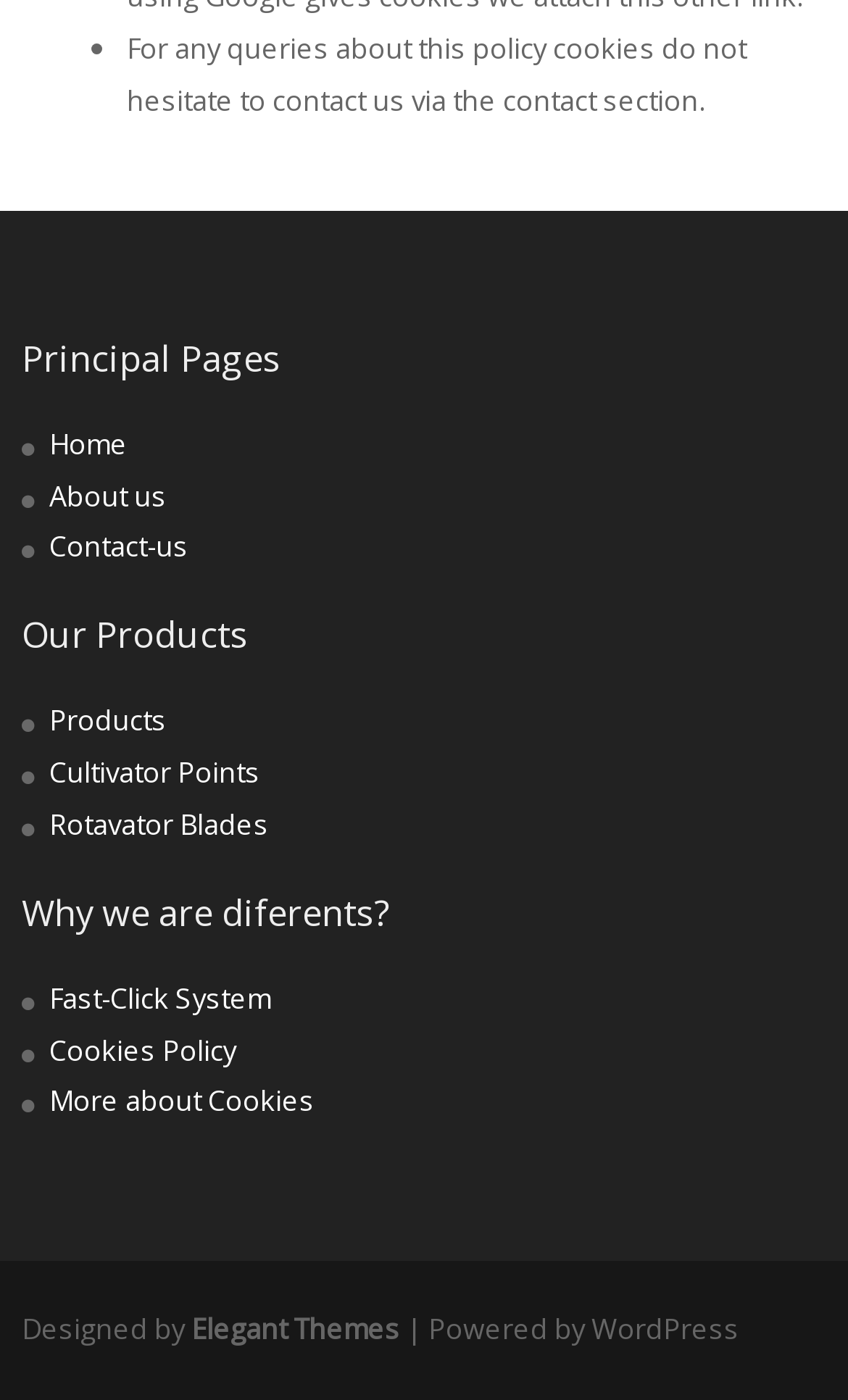Find the bounding box coordinates for the area that should be clicked to accomplish the instruction: "go to home page".

[0.026, 0.3, 0.974, 0.336]